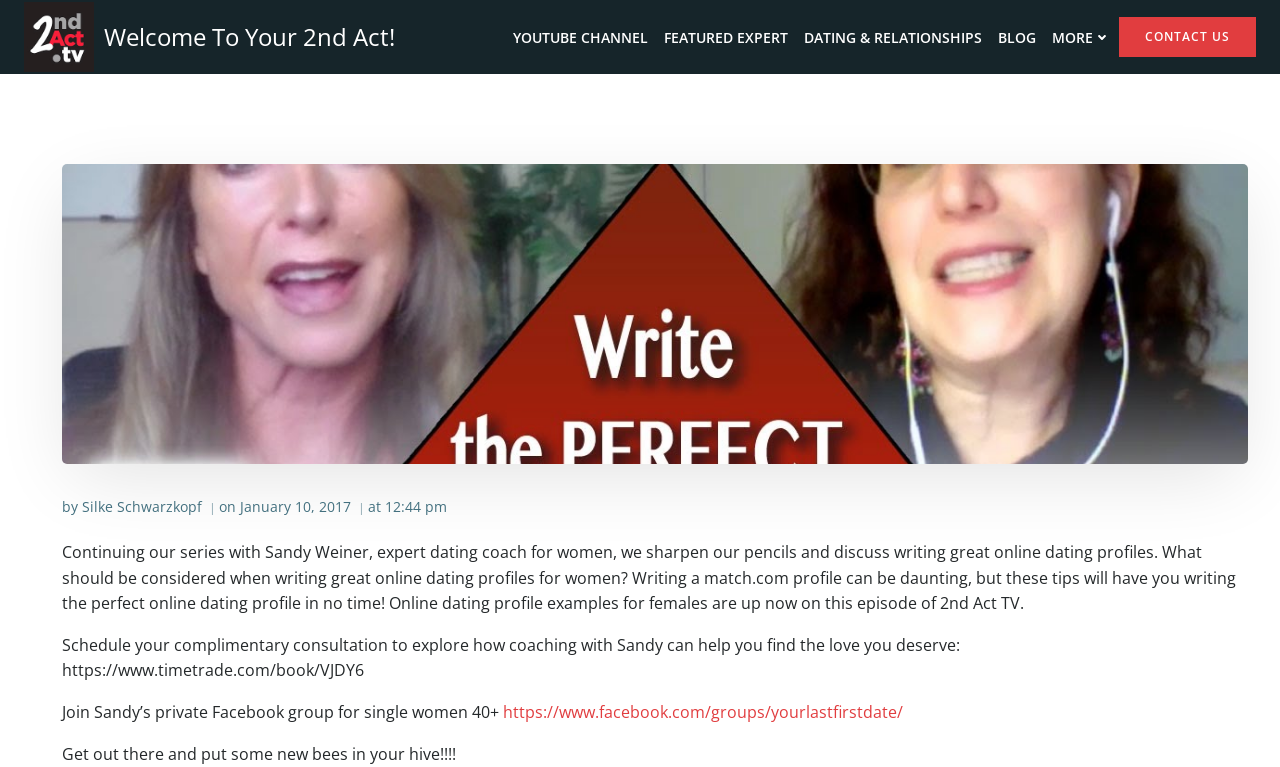Please find the bounding box coordinates for the clickable element needed to perform this instruction: "Visit the YouTube channel".

[0.401, 0.035, 0.506, 0.062]